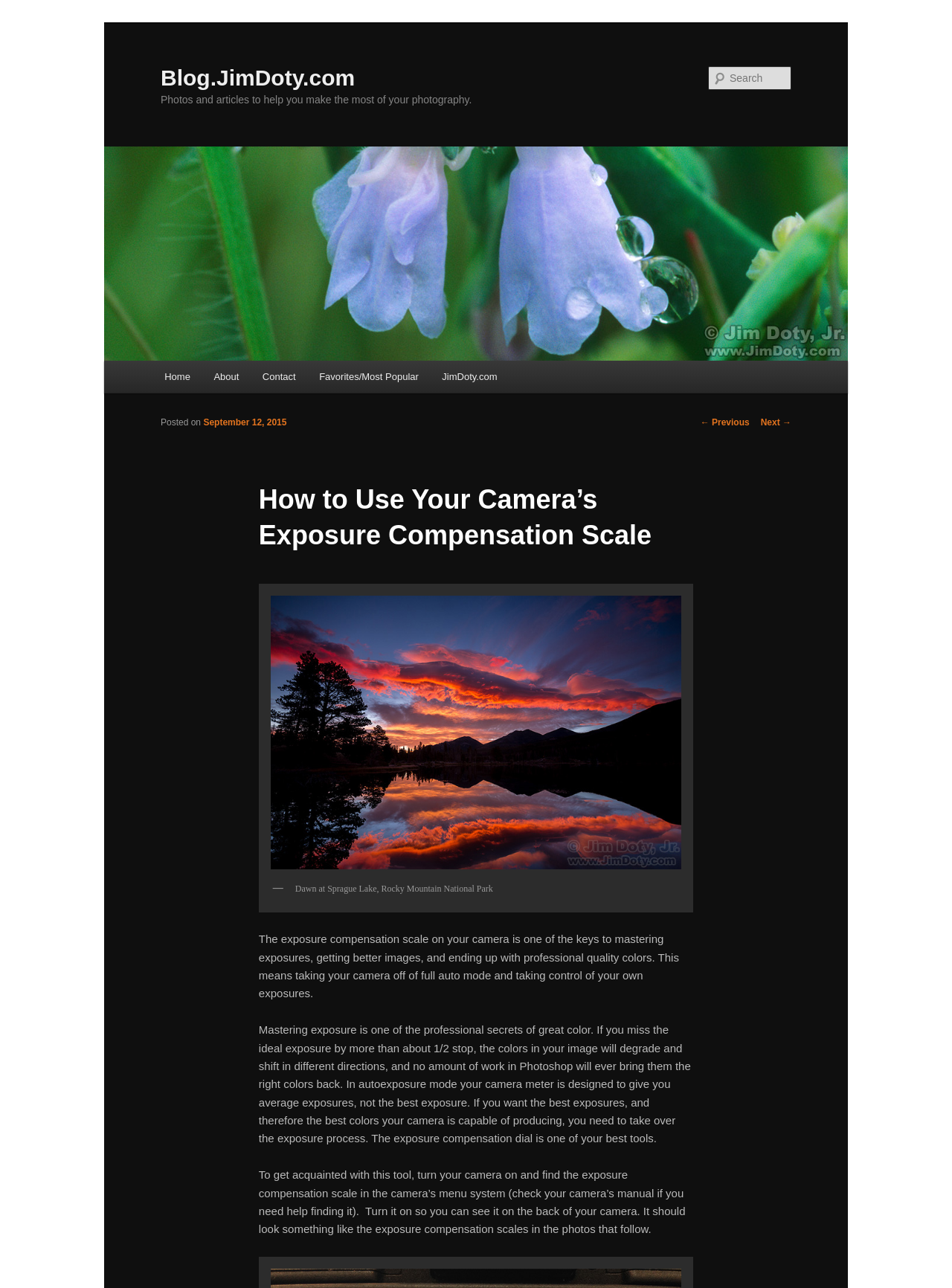Provide the bounding box coordinates of the UI element this sentence describes: "Contact".

[0.263, 0.28, 0.323, 0.305]